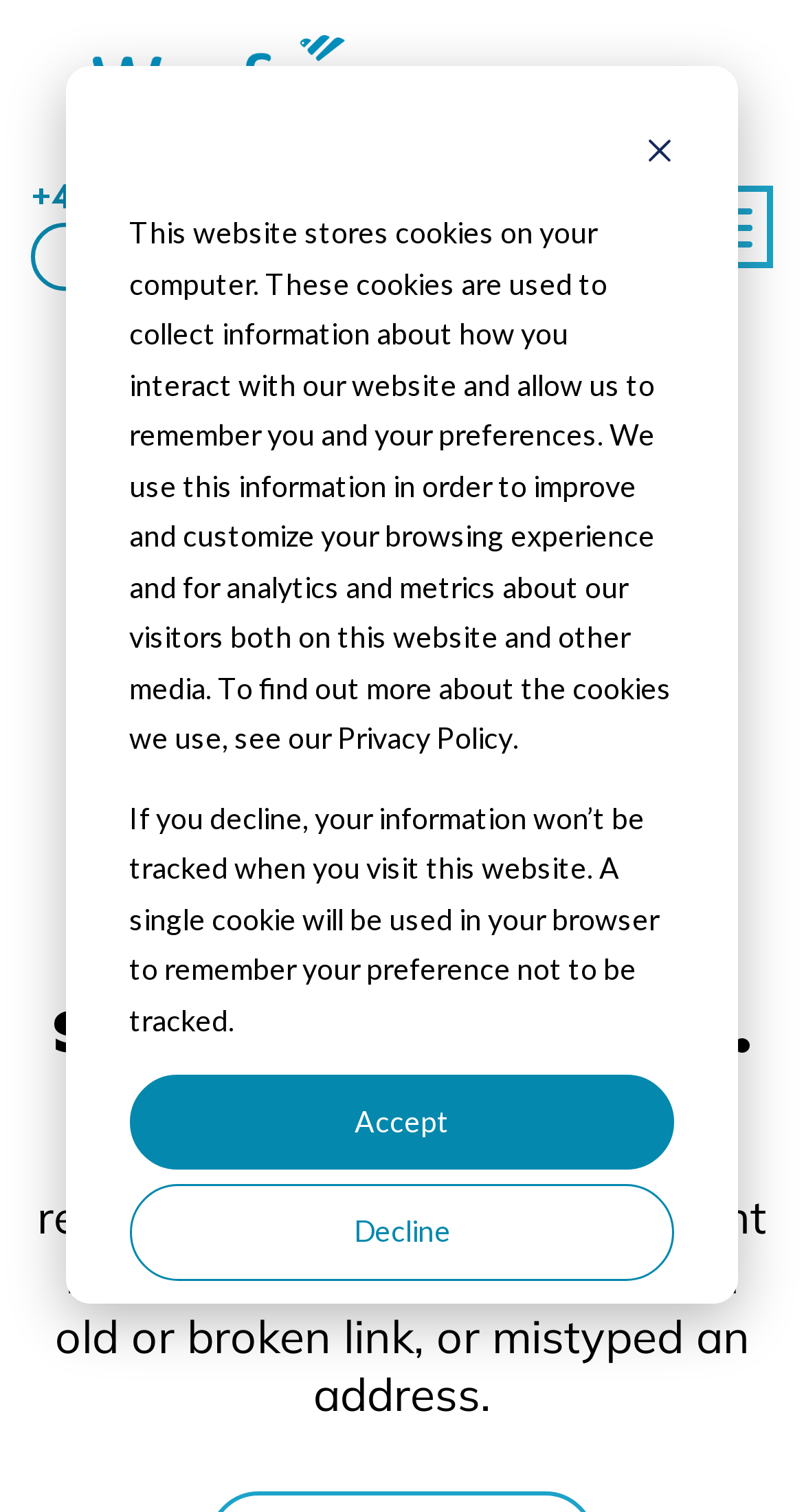Determine the bounding box coordinates of the clickable region to follow the instruction: "Call +44 117 313 3300".

[0.038, 0.109, 0.438, 0.147]